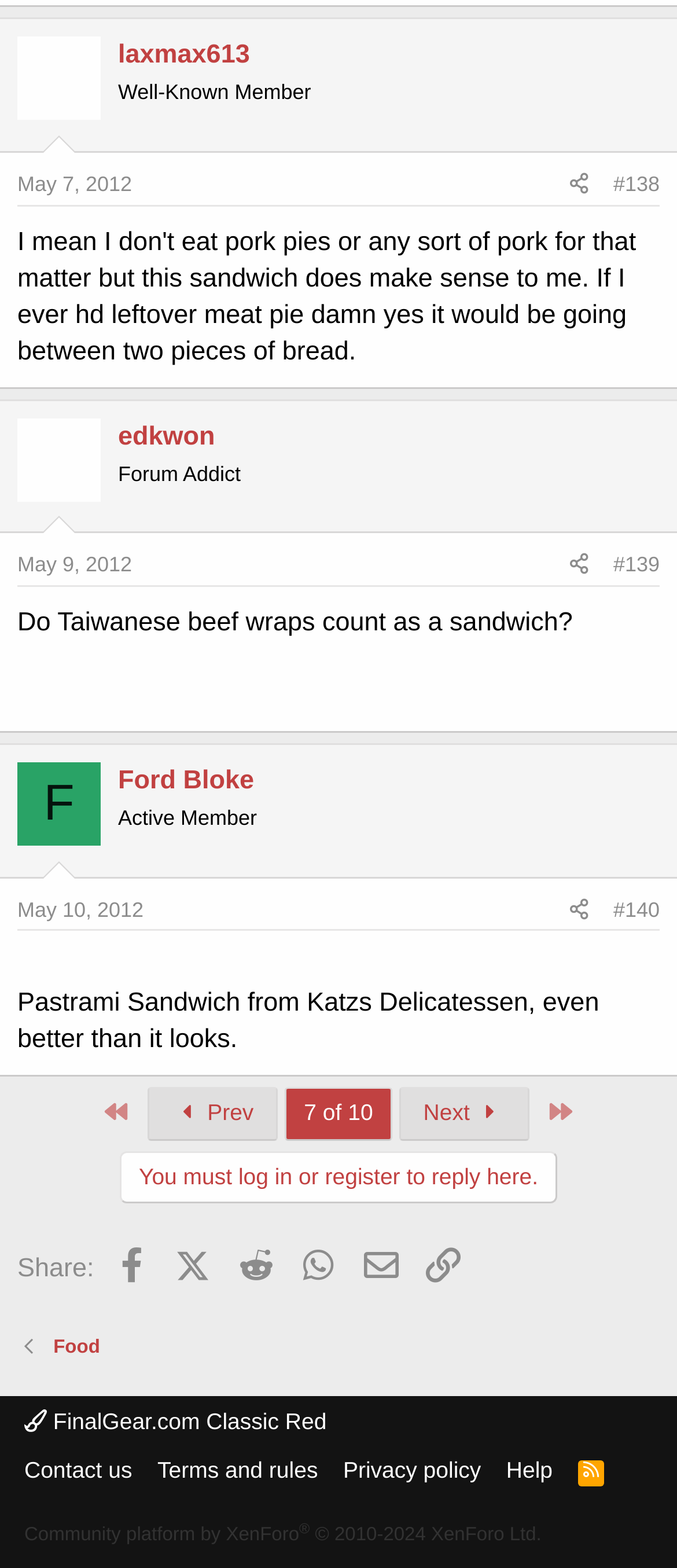Locate the bounding box coordinates of the area that needs to be clicked to fulfill the following instruction: "View user profile of laxmax613". The coordinates should be in the format of four float numbers between 0 and 1, namely [left, top, right, bottom].

[0.026, 0.024, 0.149, 0.077]